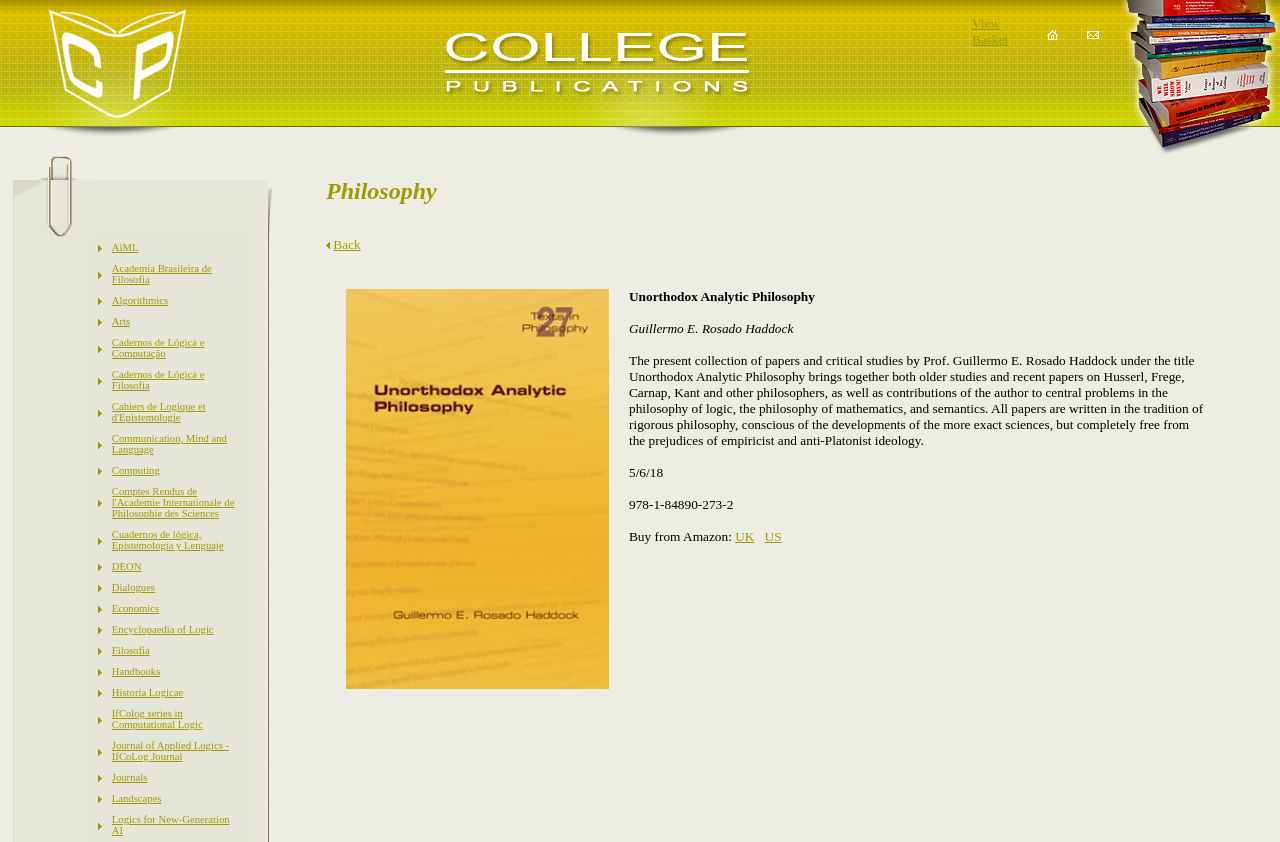Please identify the bounding box coordinates of the area that needs to be clicked to fulfill the following instruction: "Click on Automobile."

None